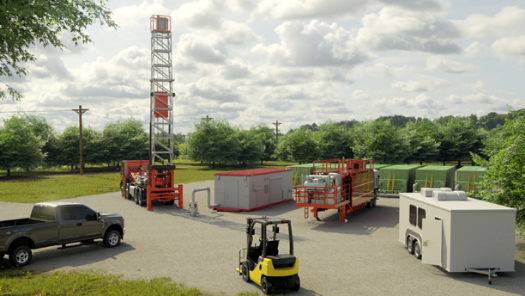What is visible in the distance behind the installation?
Look at the screenshot and provide an in-depth answer.

The question asks about the objects visible in the distance behind the installation. The caption mentions that 'power lines can be seen dimly in the distance', indicating the integration of the technology into existing infrastructure.